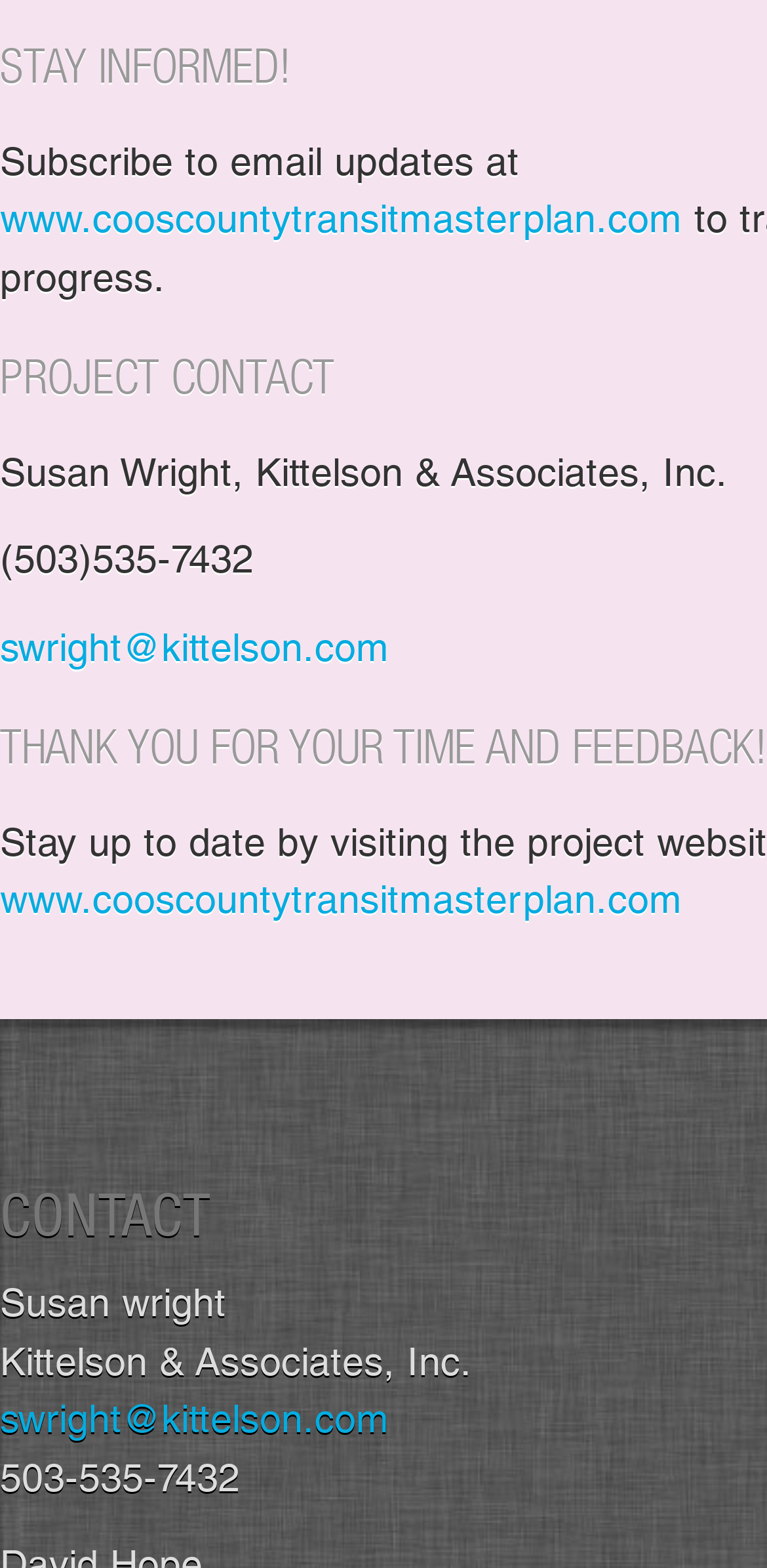Provide the bounding box for the UI element matching this description: "Technology".

None